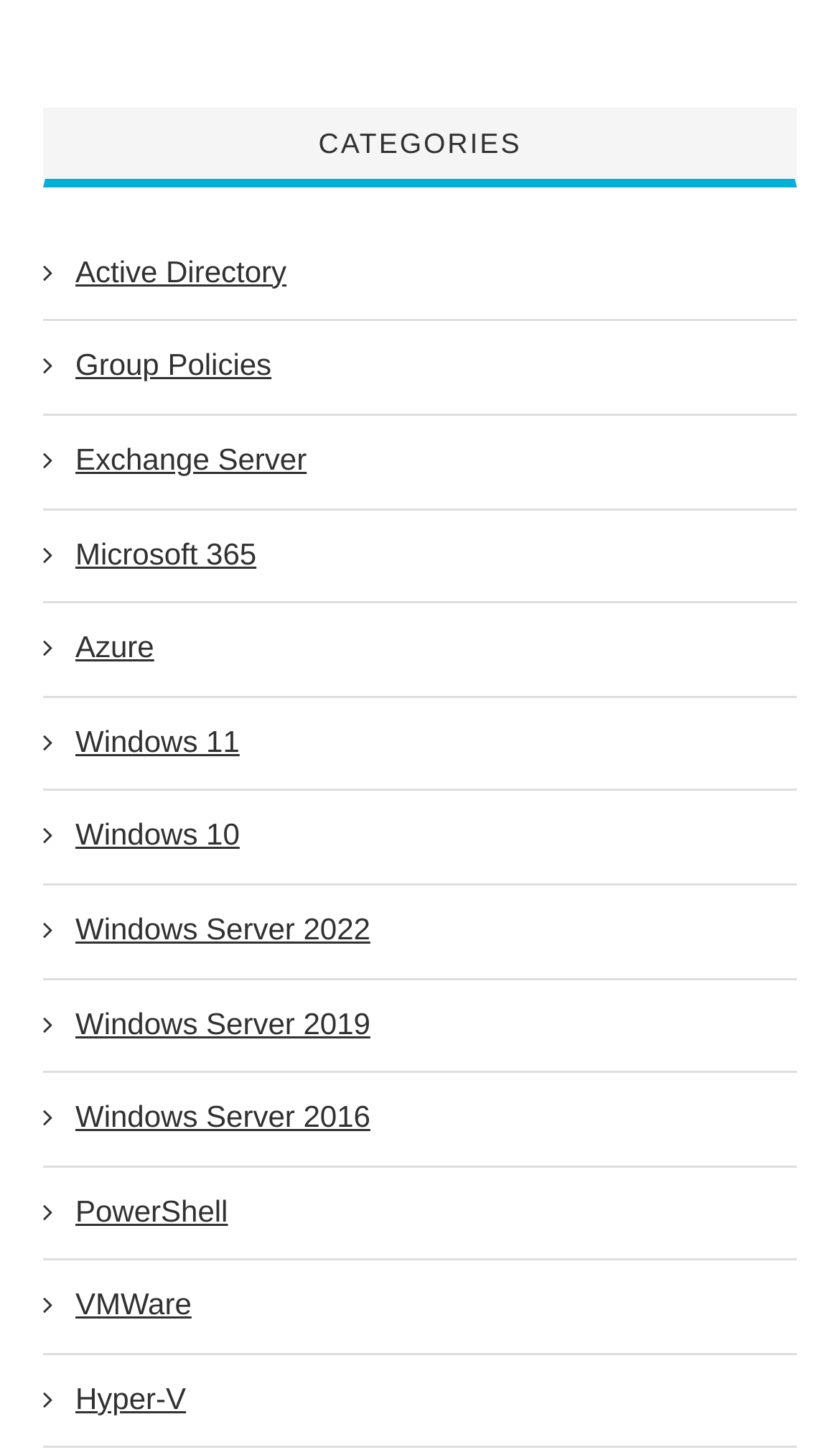Look at the image and write a detailed answer to the question: 
What categories are listed on this webpage?

The webpage has a heading 'CATEGORIES' and lists various Microsoft products and services, including Active Directory, Group Policies, Exchange Server, Microsoft 365, Azure, Windows 11, Windows 10, Windows Server, PowerShell, VMWare, and Hyper-V.